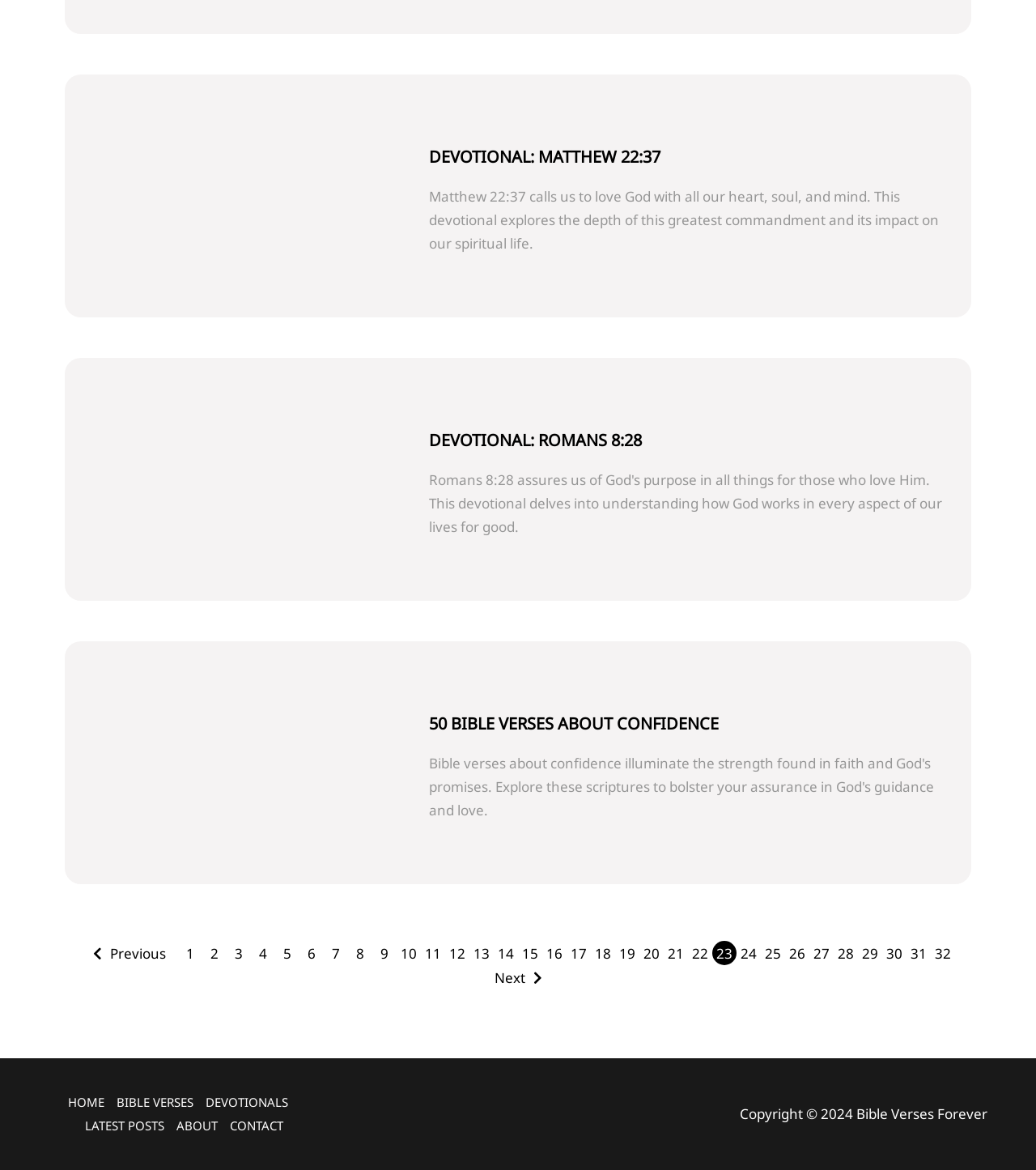Given the element description: "1", predict the bounding box coordinates of this UI element. The coordinates must be four float numbers between 0 and 1, given as [left, top, right, bottom].

[0.172, 0.804, 0.195, 0.825]